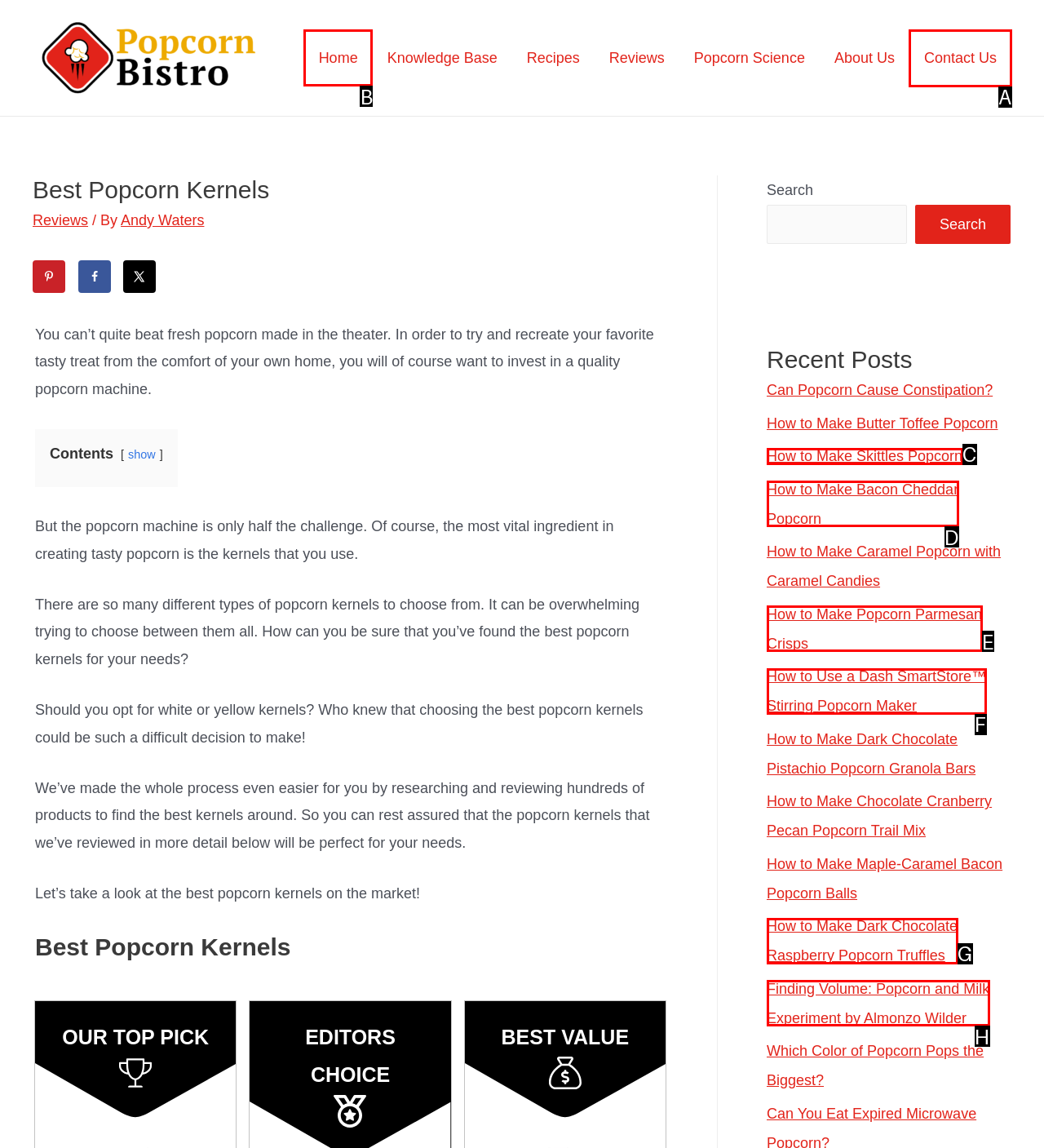Identify the letter of the UI element you should interact with to perform the task: Click on the 'Home' link
Reply with the appropriate letter of the option.

B